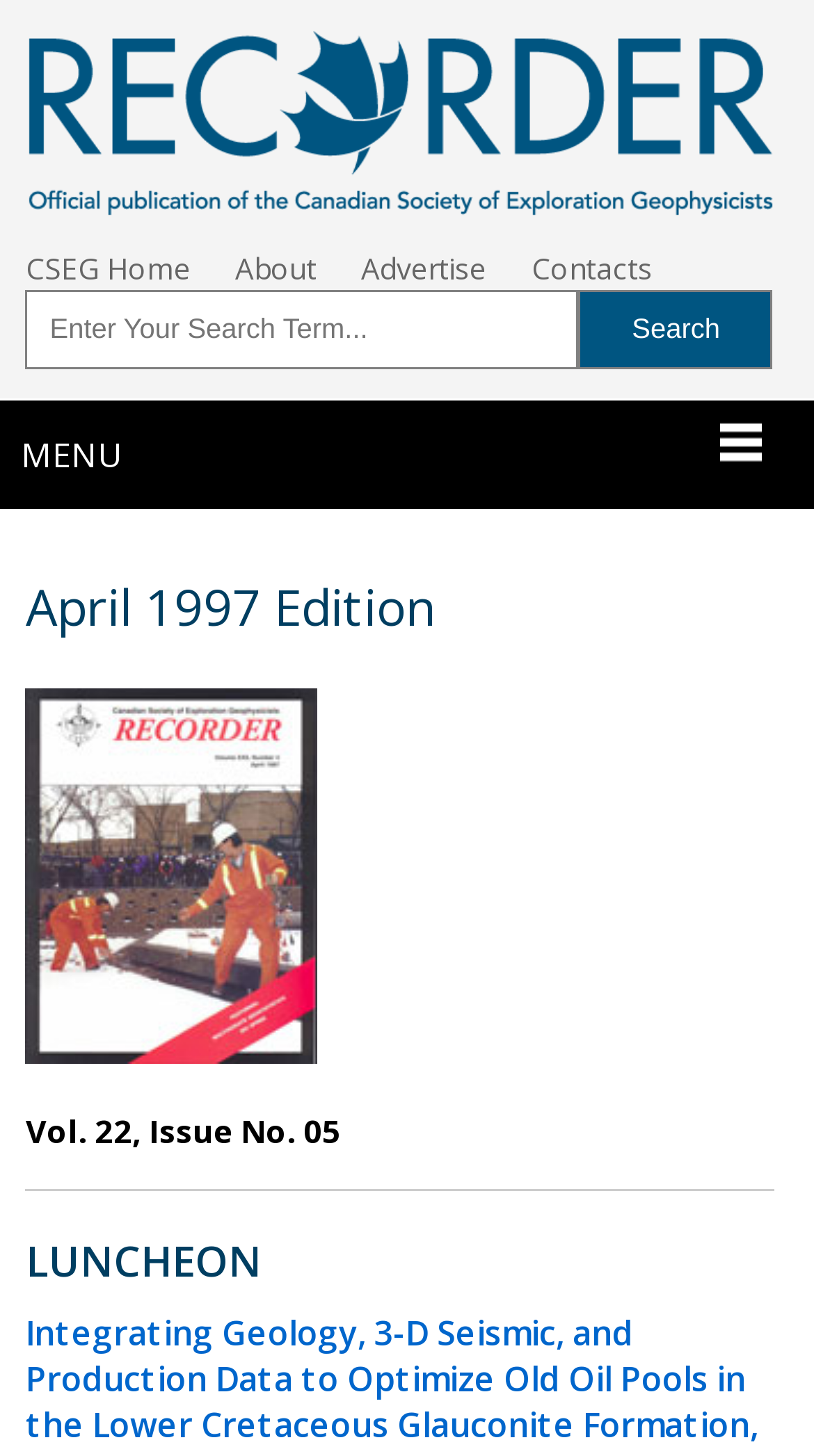Could you provide the bounding box coordinates for the portion of the screen to click to complete this instruction: "read about April 1997 Edition"?

[0.031, 0.395, 0.95, 0.438]